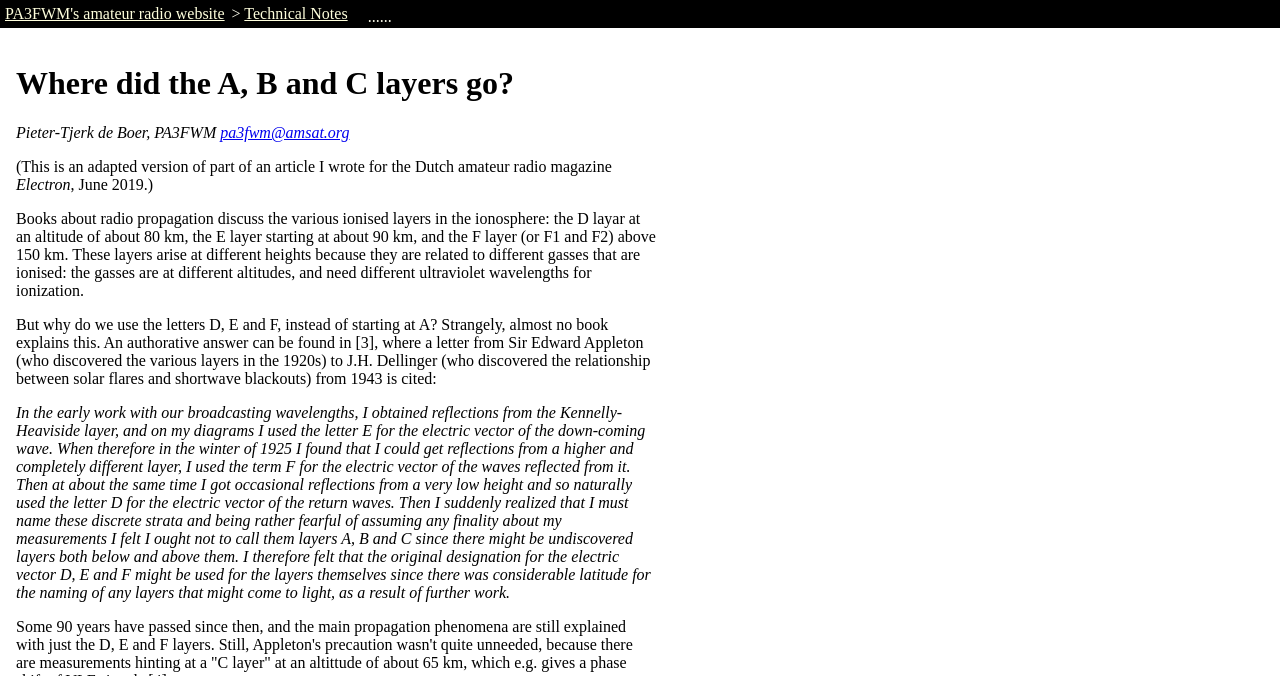Please identify the bounding box coordinates for the region that you need to click to follow this instruction: "Visit PA3FWM's amateur radio website".

[0.004, 0.007, 0.175, 0.033]